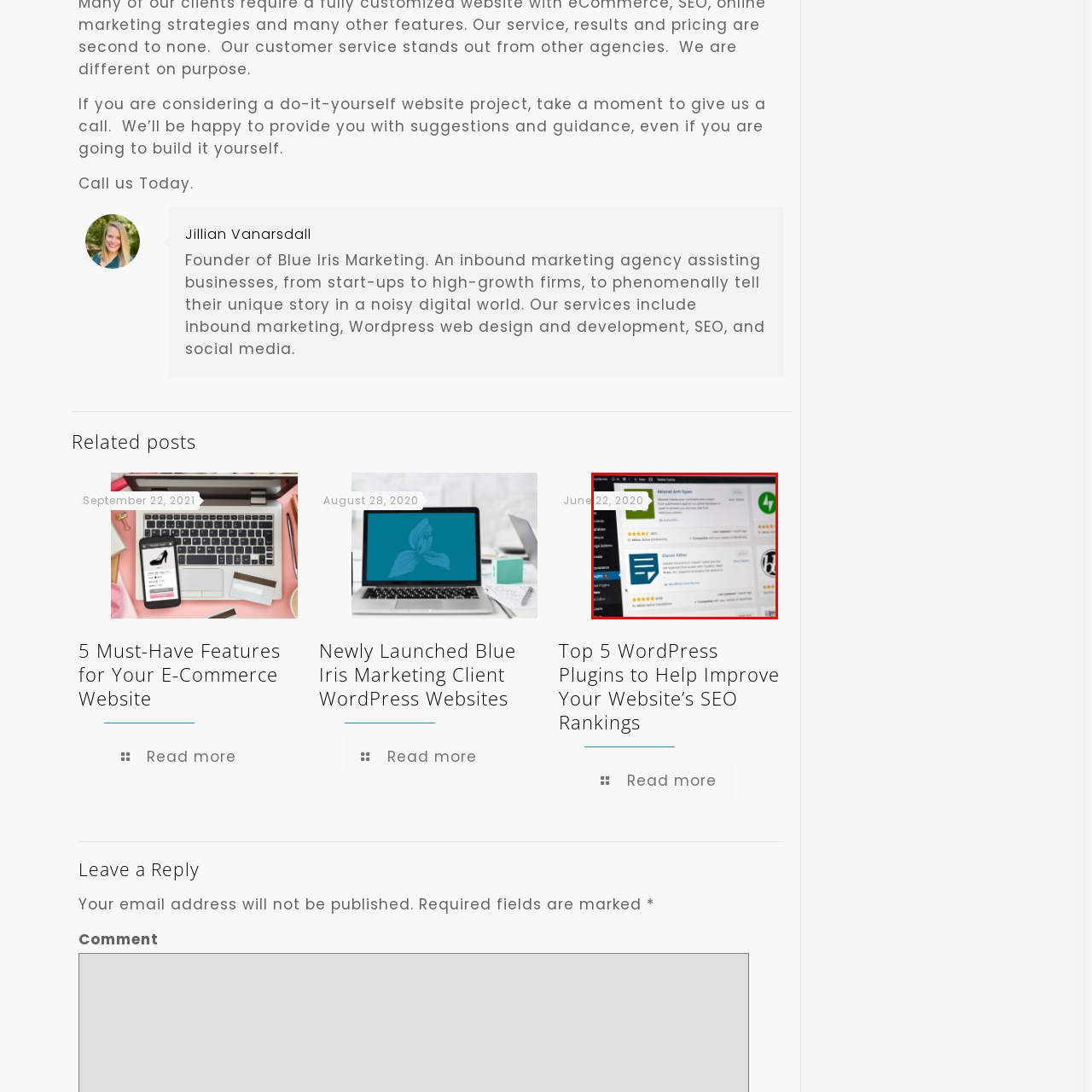How many plugins are highlighted in the foreground?
Check the image inside the red boundary and answer the question using a single word or brief phrase.

2